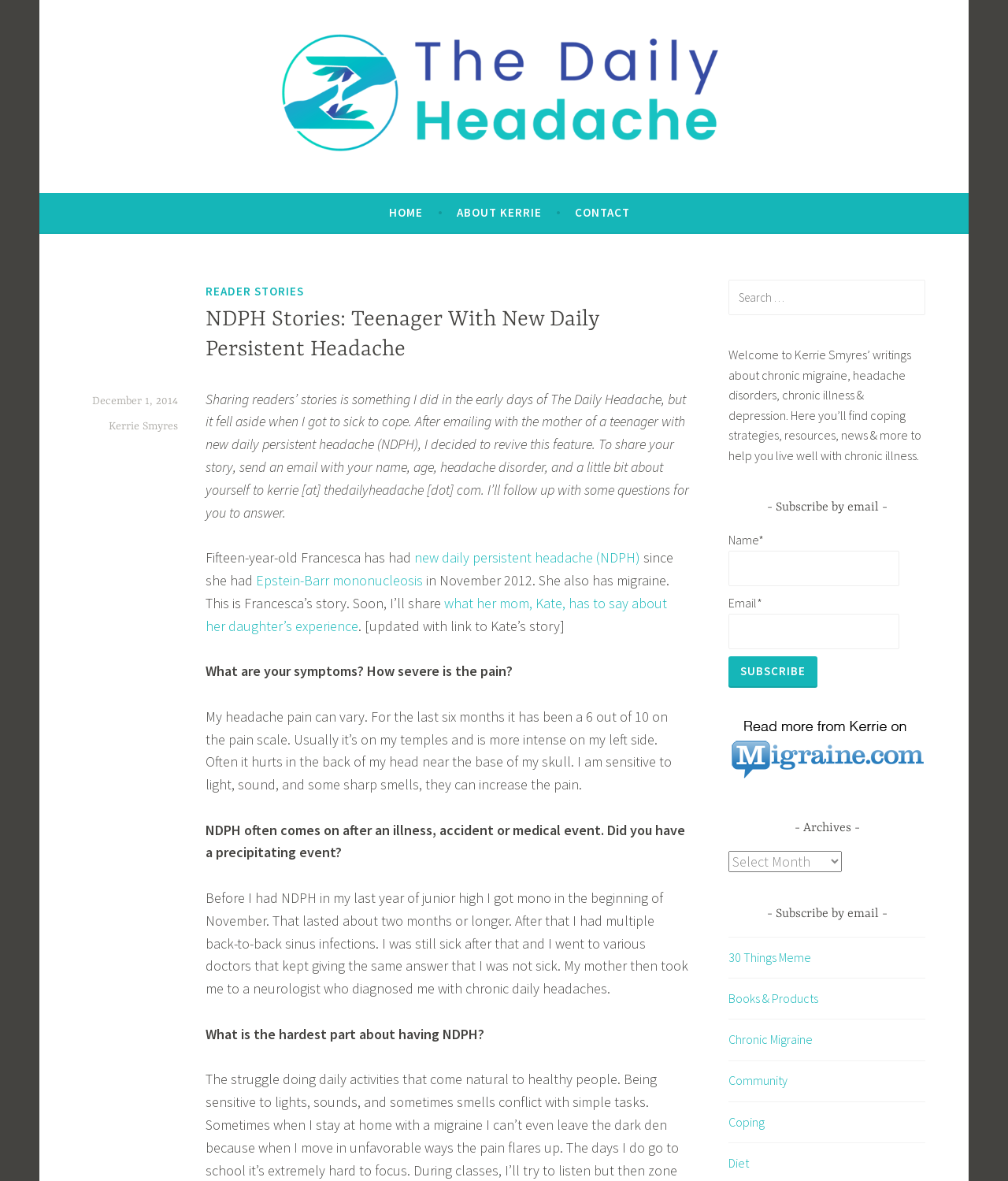Please answer the following question using a single word or phrase: 
What is the topic of the story on this webpage?

NDPH and migraine